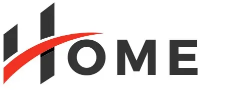What is the primary color of the logo?
Please provide an in-depth and detailed response to the question.

The design incorporates a modern typeface, where the letters are predominantly black with a sleek, minimalistic aesthetic, which implies that the primary color of the logo is black.